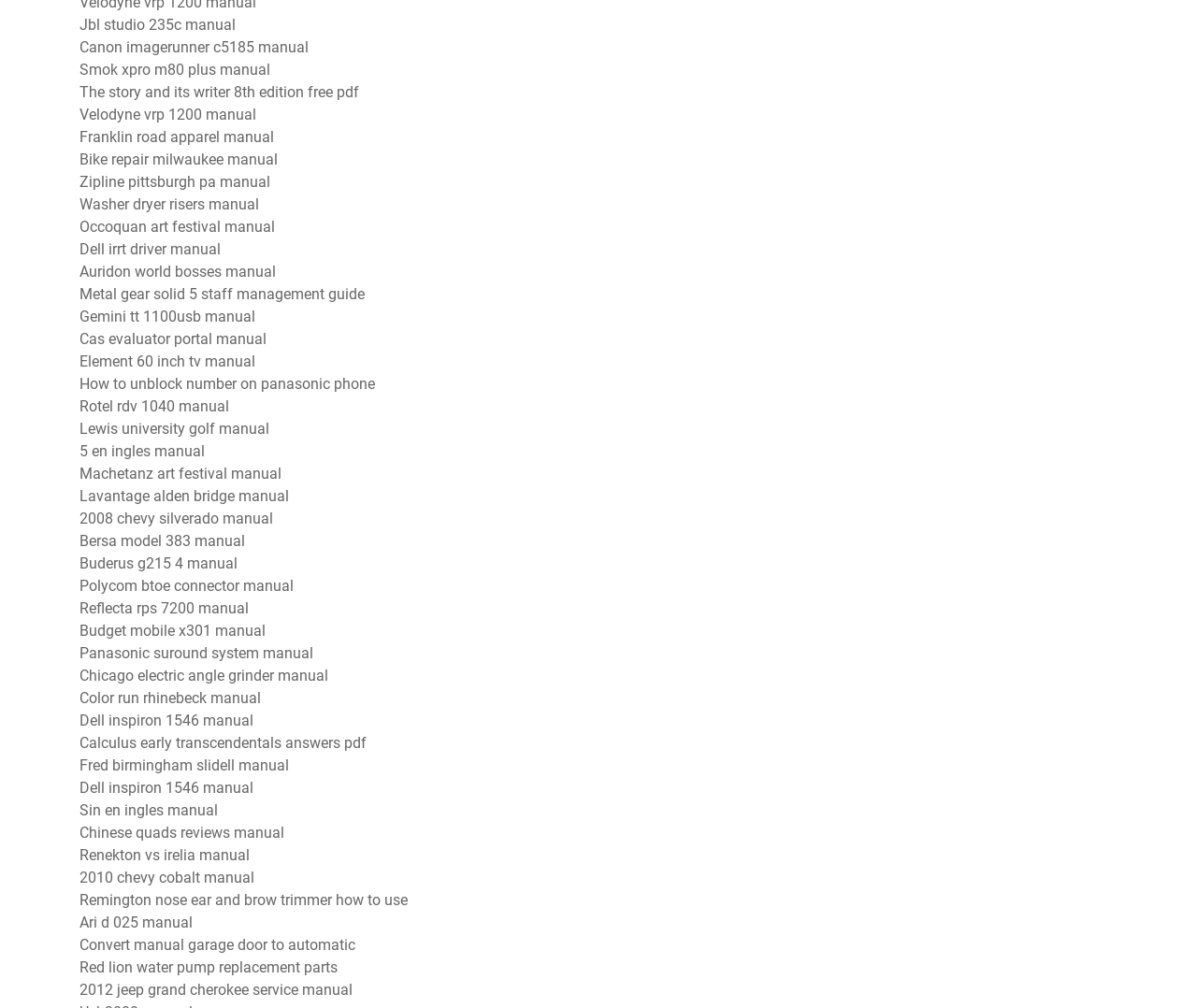How many links are on this webpage?
Refer to the image and provide a concise answer in one word or phrase.

351